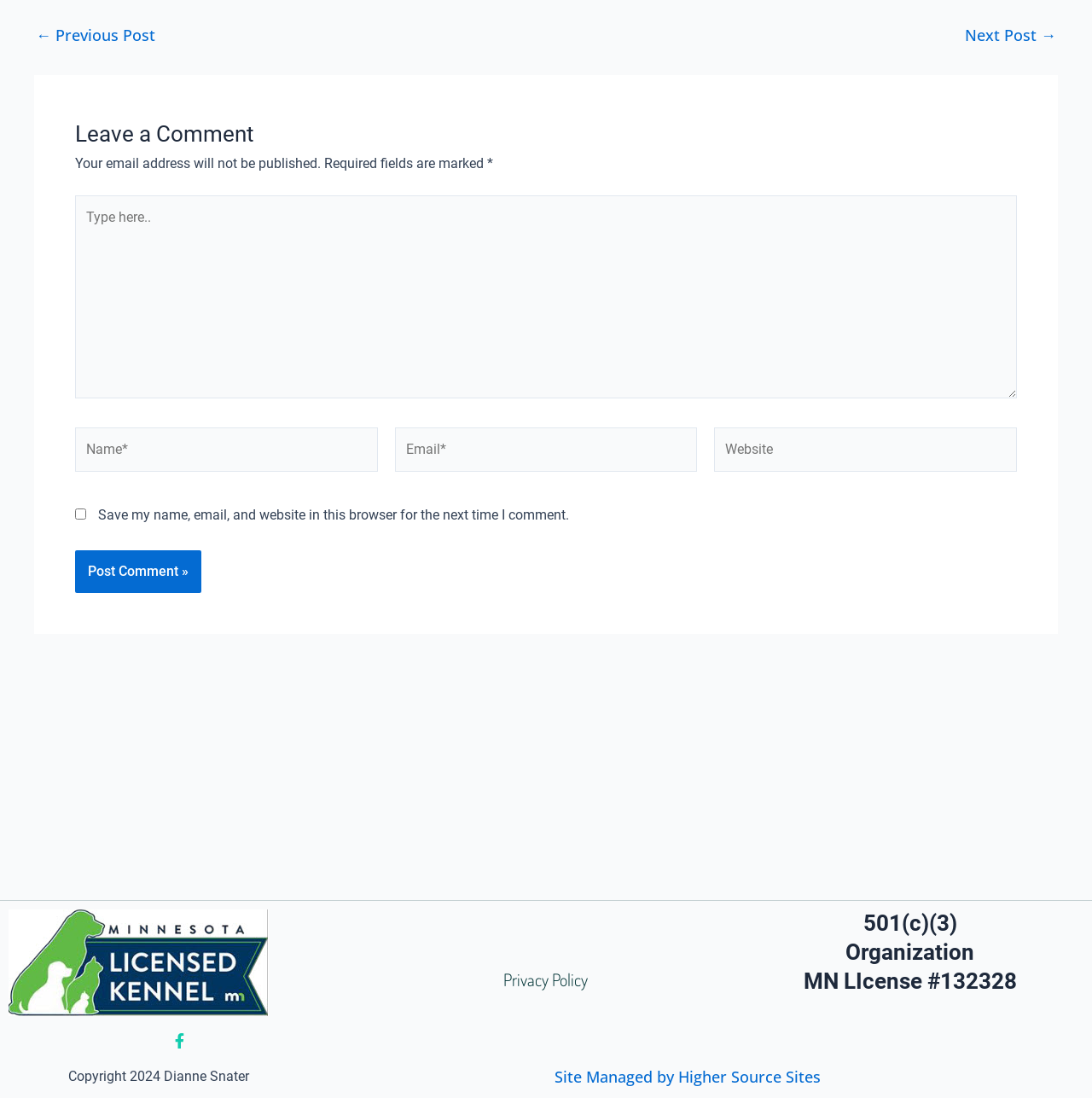How many required fields are there in the comment form?
Please give a detailed and elaborate answer to the question based on the image.

There are three required fields in the comment form: 'Name*', 'Email*', and the text box with 'Type here..'. These fields are marked as required because they have an asterisk symbol (*) next to them.